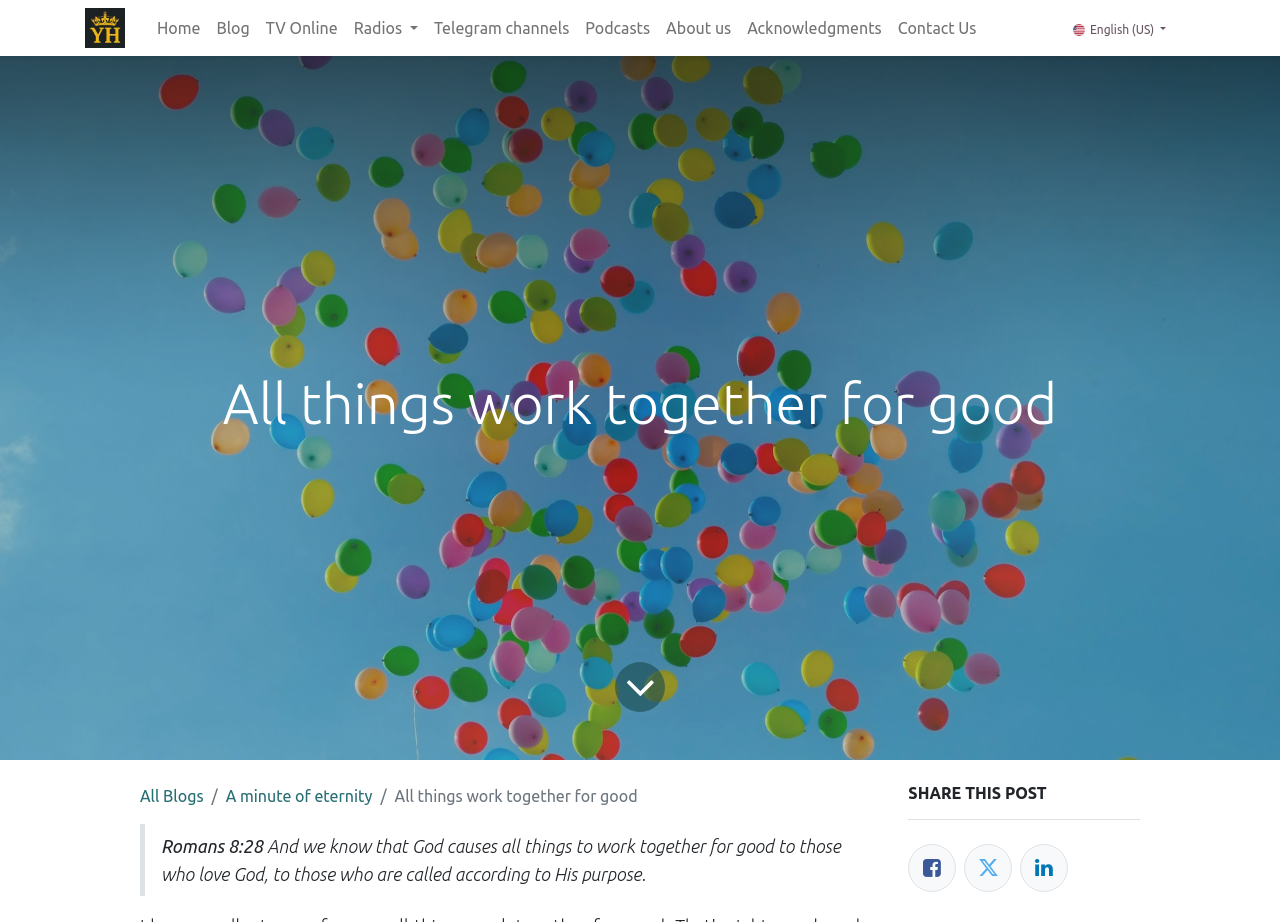Locate the bounding box coordinates of the area where you should click to accomplish the instruction: "Share this post on Facebook".

[0.71, 0.916, 0.747, 0.968]